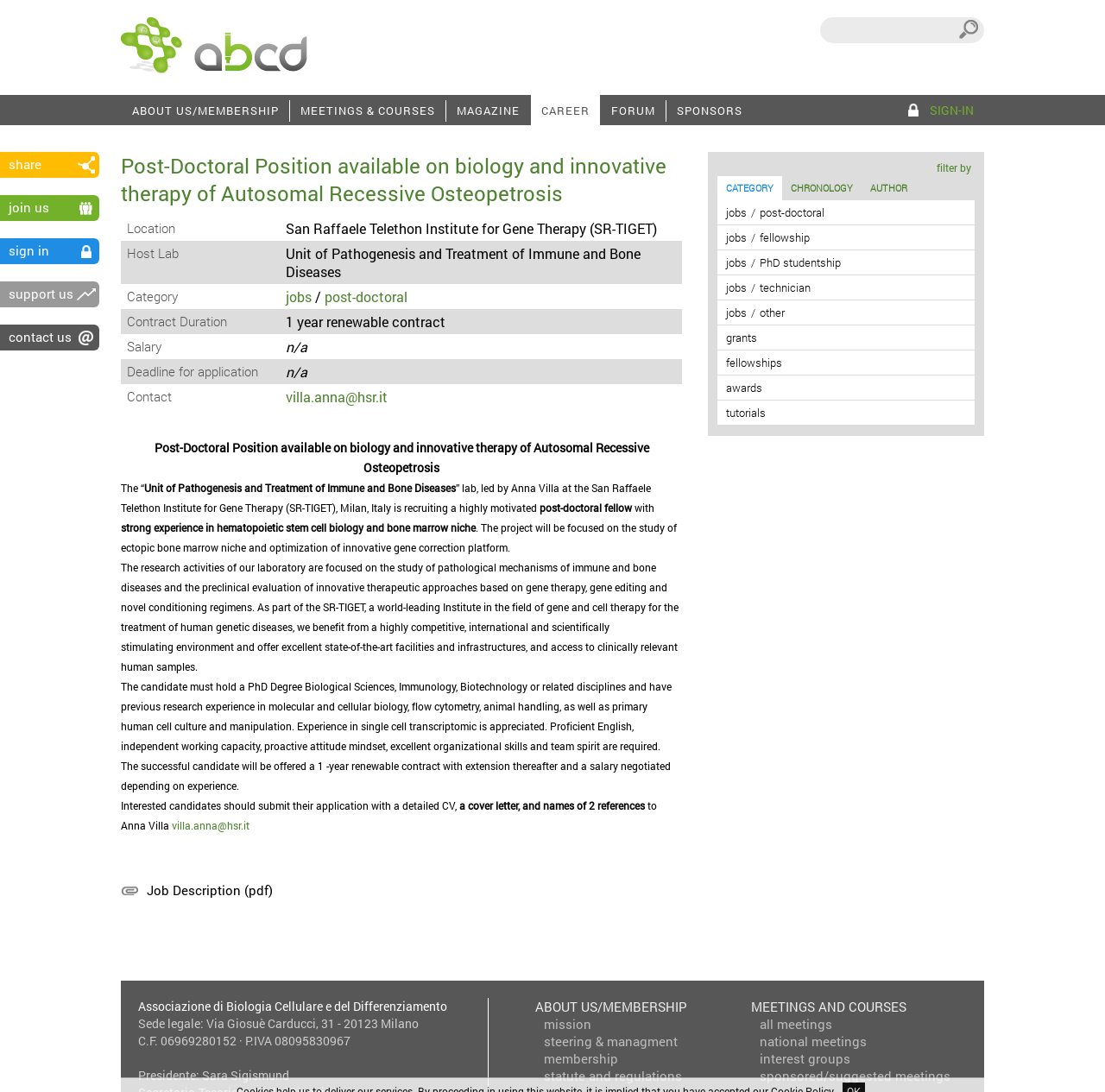Predict the bounding box coordinates of the UI element that matches this description: "jobs". The coordinates should be in the format [left, top, right, bottom] with each value between 0 and 1.

[0.259, 0.263, 0.282, 0.28]